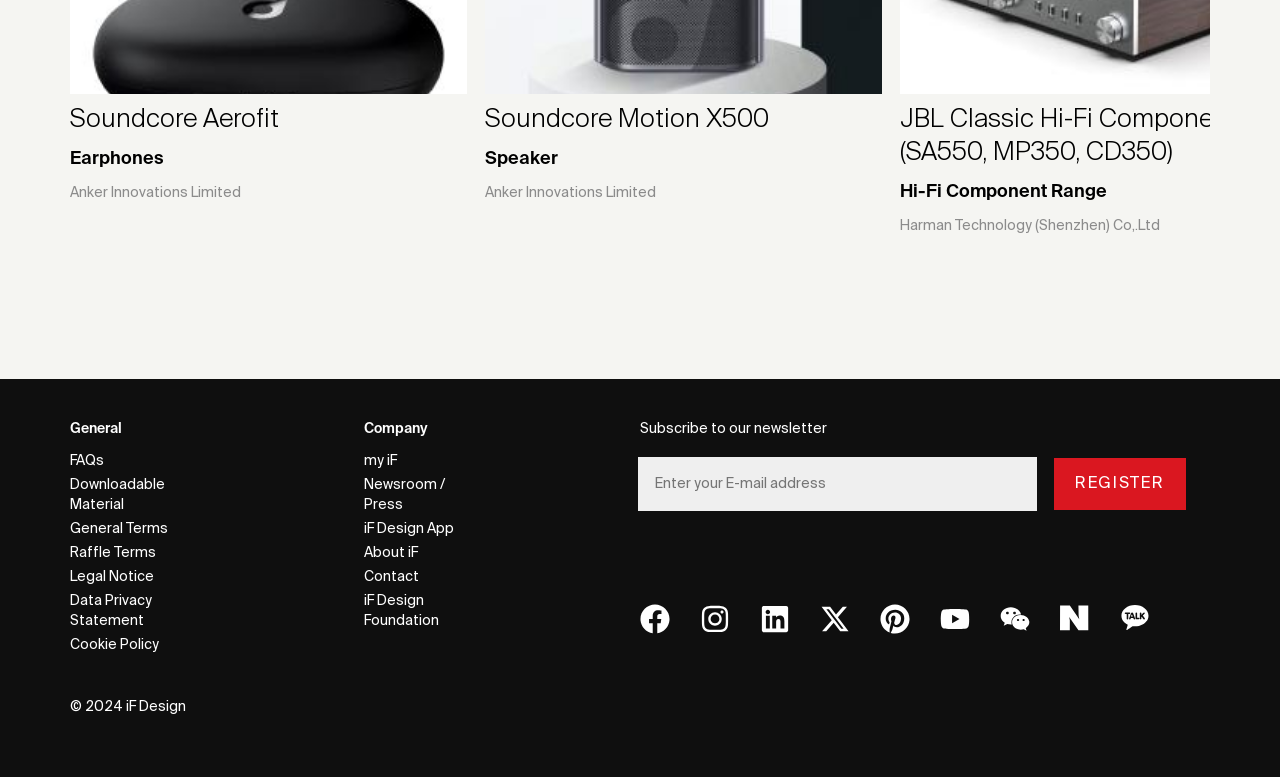Determine the bounding box coordinates for the region that must be clicked to execute the following instruction: "Subscribe to our newsletter".

[0.5, 0.543, 0.646, 0.561]